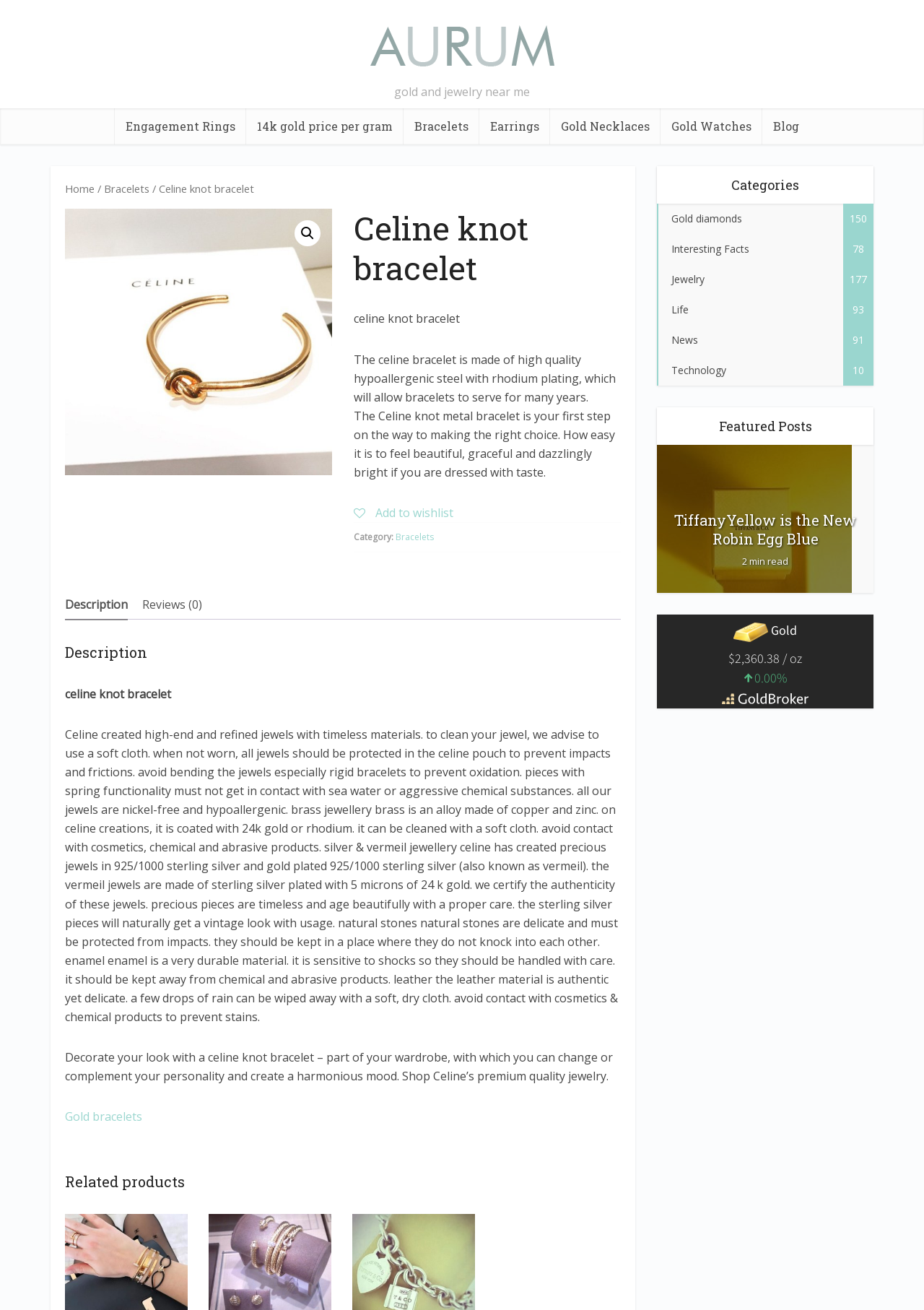Determine the coordinates of the bounding box for the clickable area needed to execute this instruction: "Search for 'Gold bracelets'".

[0.07, 0.846, 0.154, 0.858]